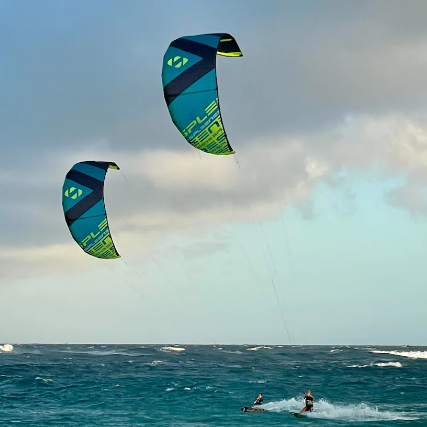Provide a one-word or short-phrase answer to the question:
What is the brand of the kites?

Spleene